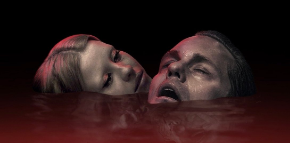Based on the image, provide a detailed response to the question:
What is the tone of the background?

The caption describes the background as 'starkly dark', which creates a sense of contrast with the vivid red liquid and the skin tones of the figures. This dark tone likely contributes to the eerie and ominous atmosphere of the image, drawing attention to the central figures and their emotional state.